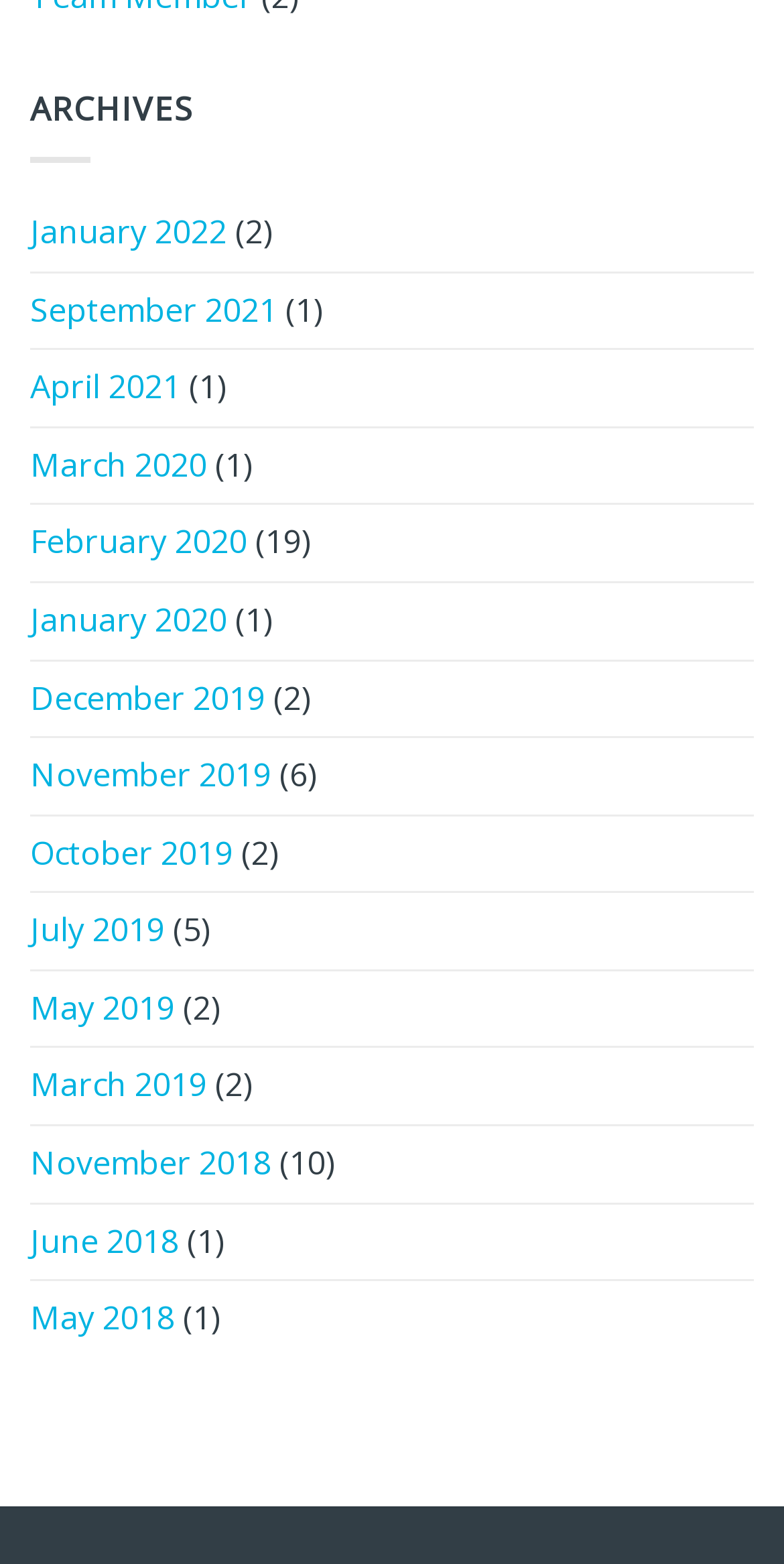Locate the bounding box coordinates of the clickable area to execute the instruction: "access March 2020 page". Provide the coordinates as four float numbers between 0 and 1, represented as [left, top, right, bottom].

[0.038, 0.274, 0.264, 0.322]